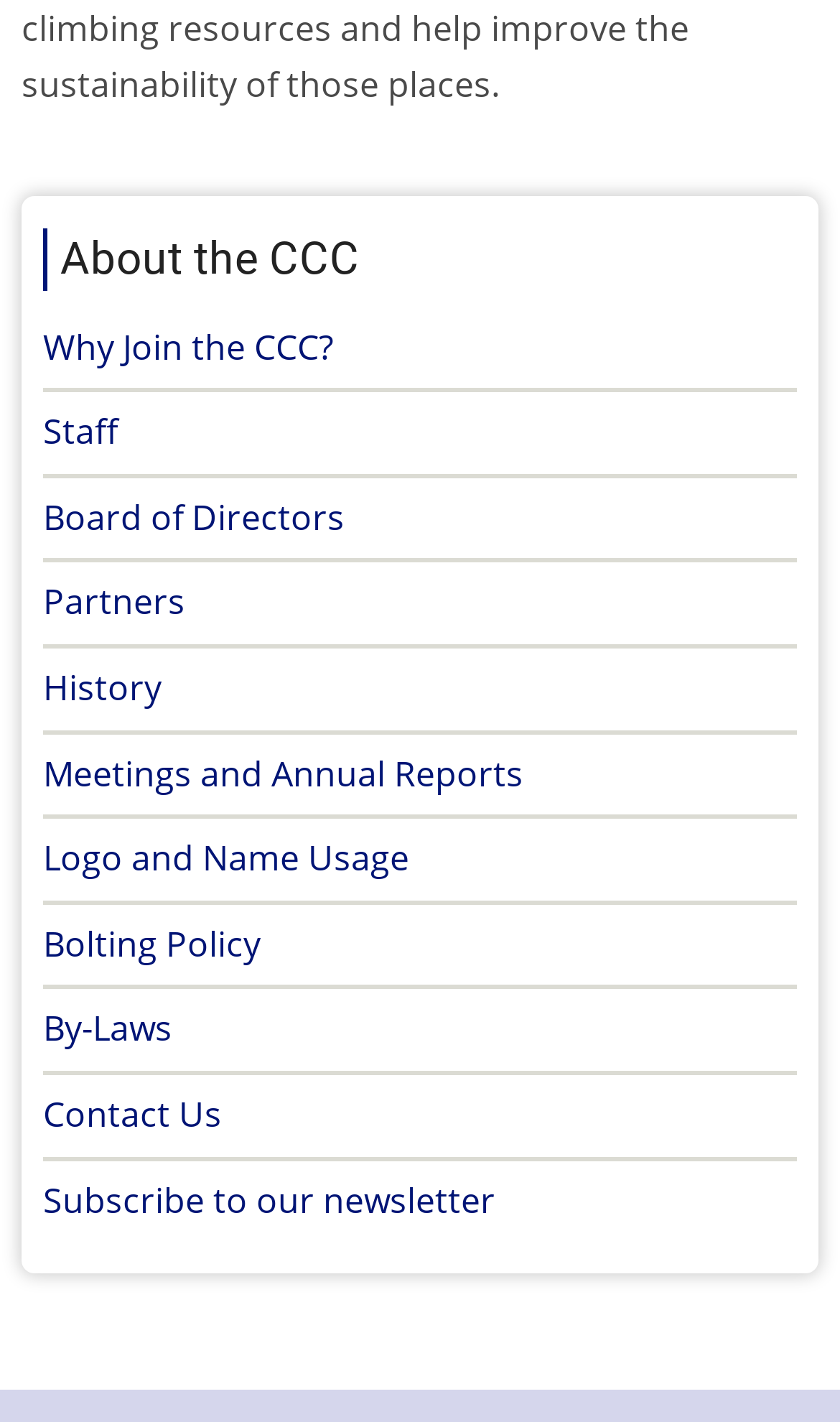Analyze the image and give a detailed response to the question:
How many links are there in the navigation menu?

The navigation menu has 11 links, which can be counted by looking at the number of link elements under the navigation element. These links are 'Why Join the CCC?', 'Staff', 'Board of Directors', 'Partners', 'History', 'Meetings and Annual Reports', 'Logo and Name Usage', 'Bolting Policy', 'By-Laws', and 'Contact Us'.